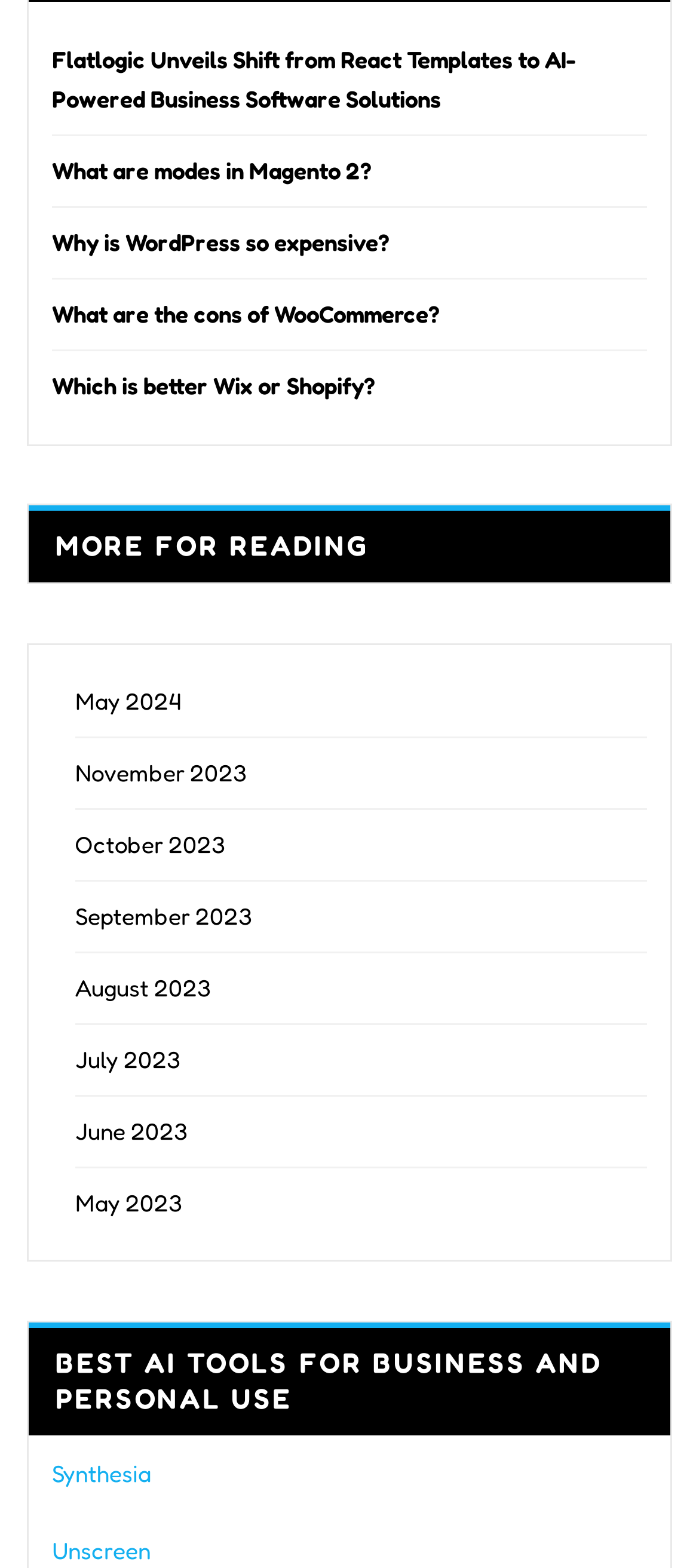Please find the bounding box coordinates of the element that must be clicked to perform the given instruction: "Check out the best AI tools for business and personal use". The coordinates should be four float numbers from 0 to 1, i.e., [left, top, right, bottom].

[0.041, 0.843, 0.959, 0.916]